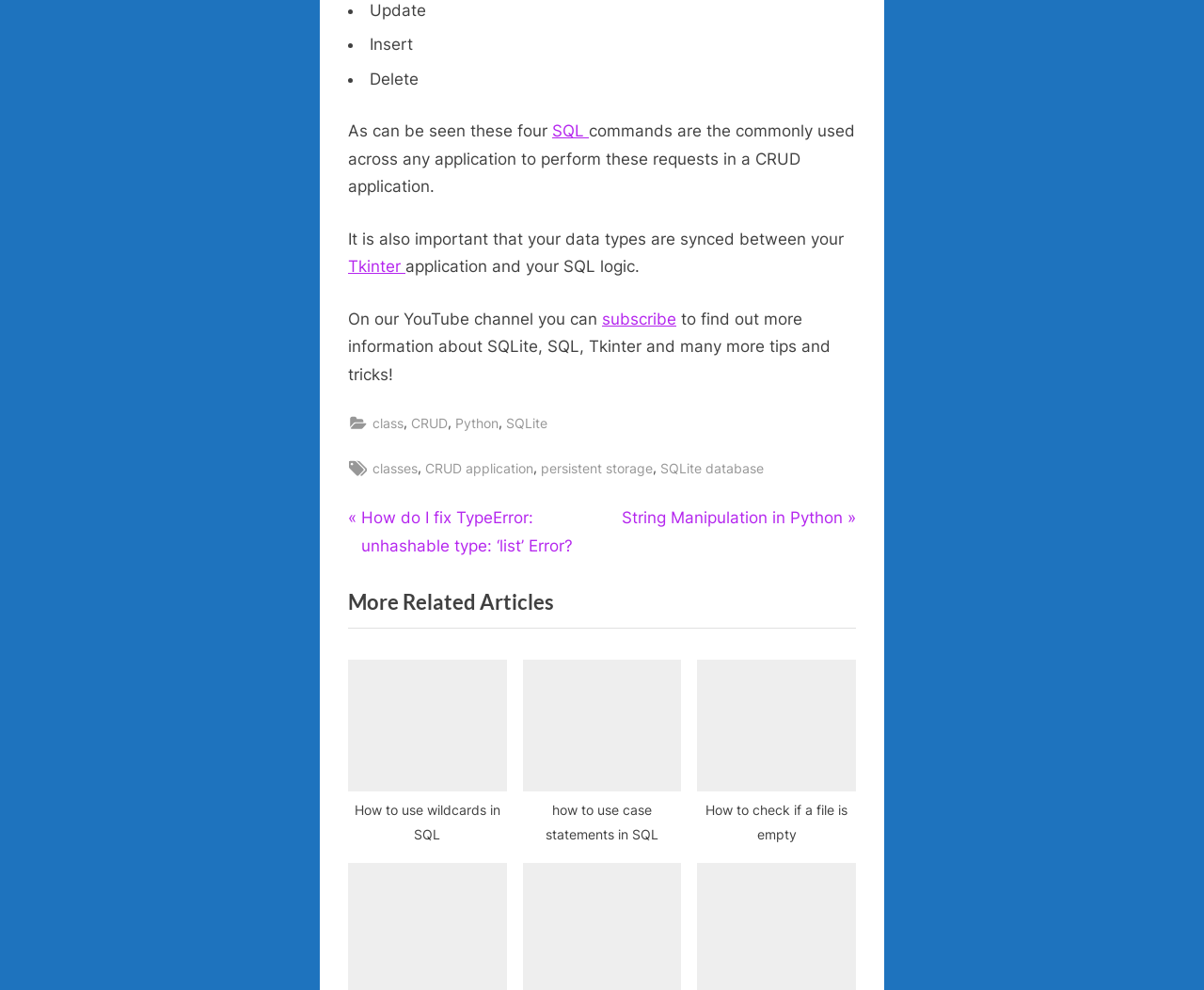Using the given description, provide the bounding box coordinates formatted as (top-left x, top-left y, bottom-right x, bottom-right y), with all values being floating point numbers between 0 and 1. Description: persistent storage

[0.449, 0.461, 0.542, 0.485]